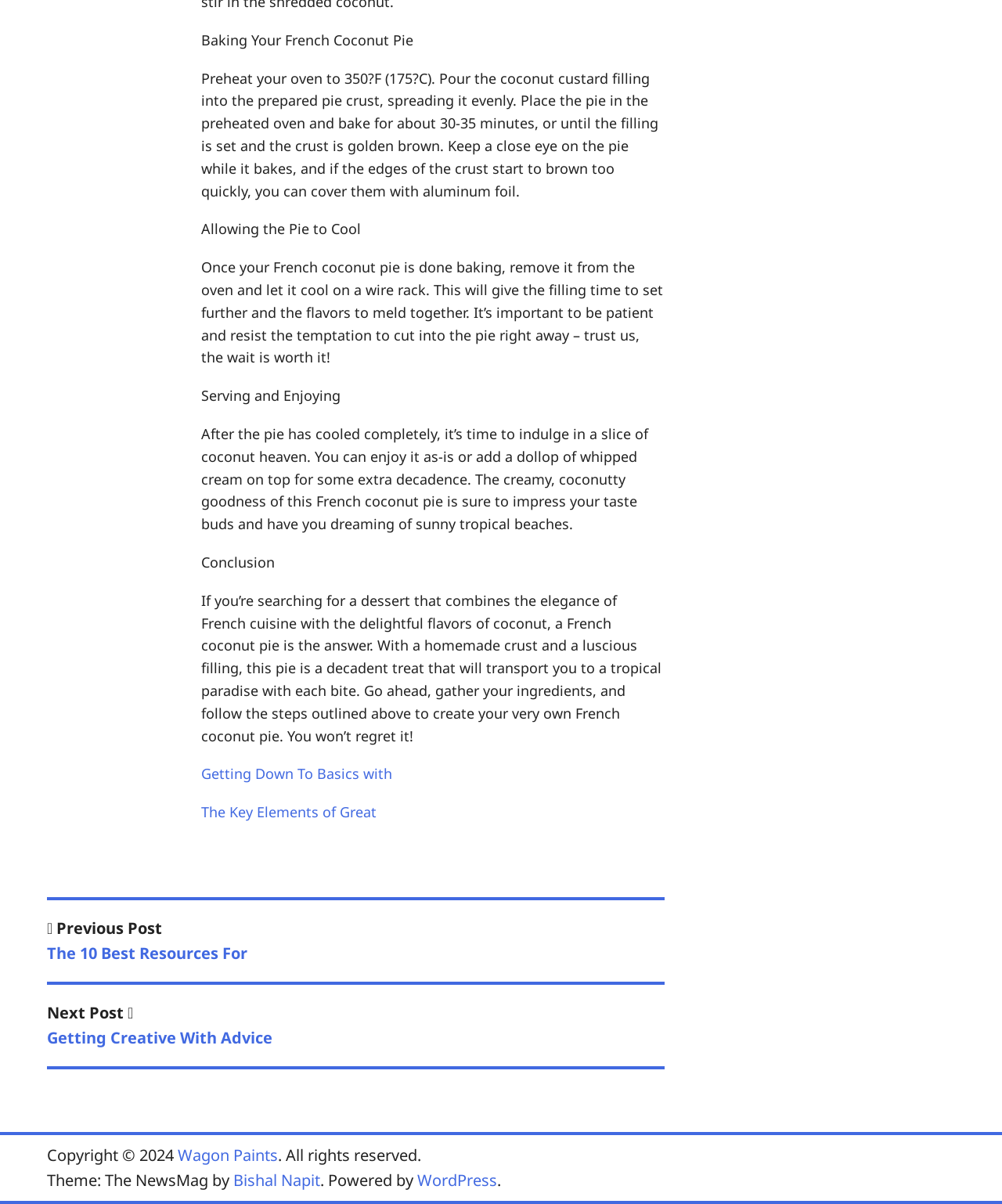Given the element description: "Wagon Paints", predict the bounding box coordinates of the UI element it refers to, using four float numbers between 0 and 1, i.e., [left, top, right, bottom].

[0.177, 0.951, 0.277, 0.968]